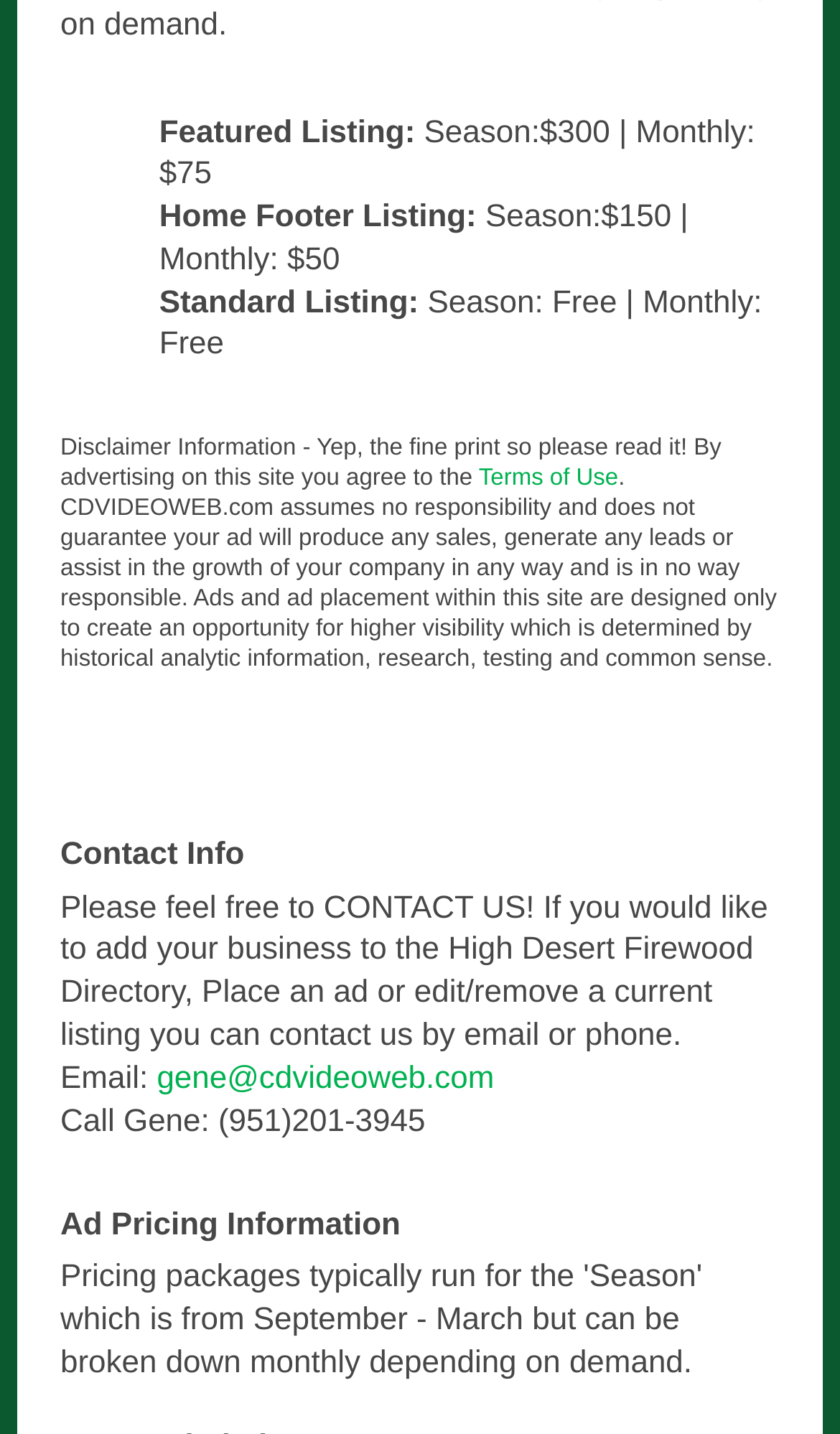From the image, can you give a detailed response to the question below:
What is the purpose of advertising on this site?

I found the answer by reading the disclaimer information, which states that 'Ads and ad placement within this site are designed only to create an opportunity for higher visibility'.